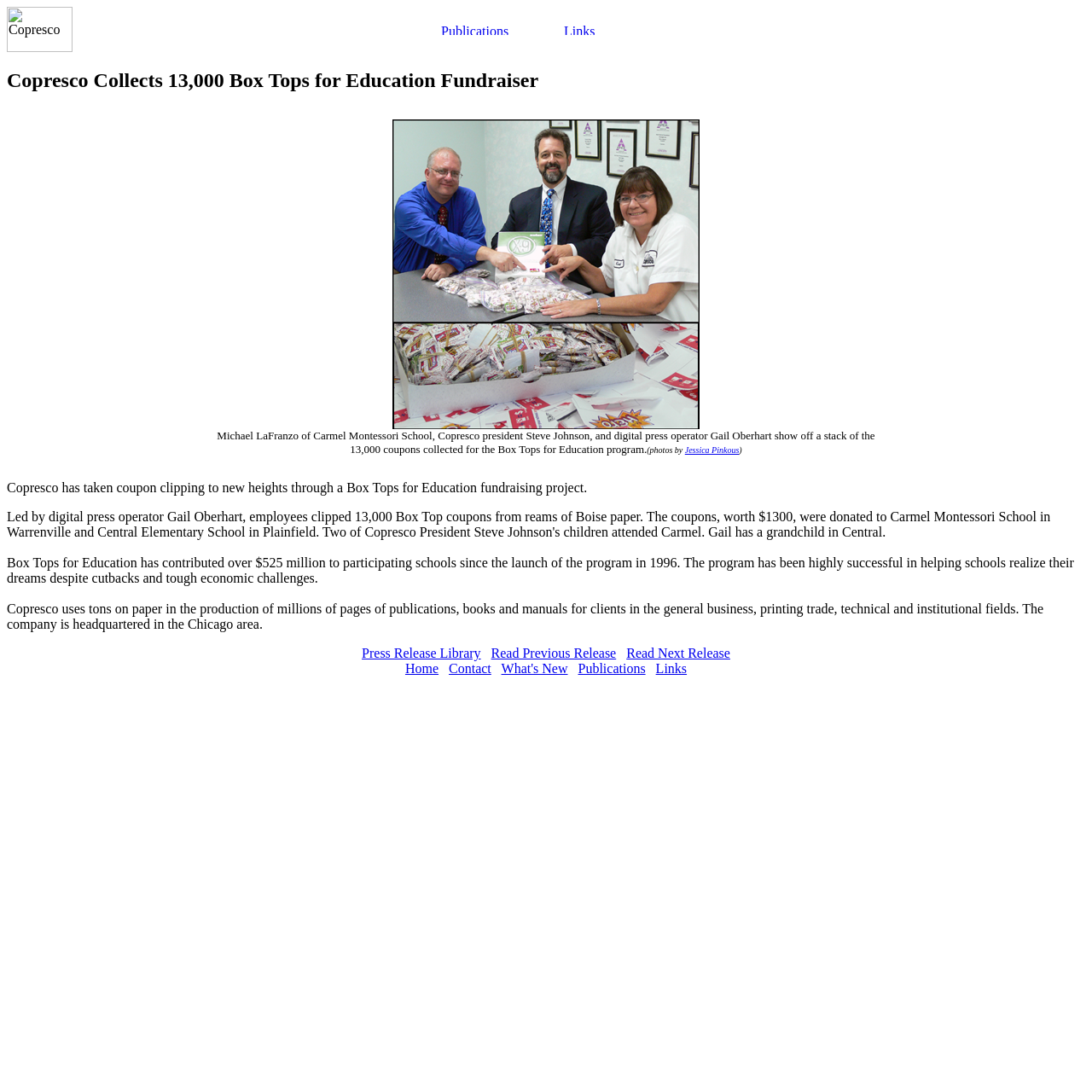Pinpoint the bounding box coordinates of the clickable element needed to complete the instruction: "Click the link to Publications". The coordinates should be provided as four float numbers between 0 and 1: [left, top, right, bottom].

[0.404, 0.021, 0.516, 0.034]